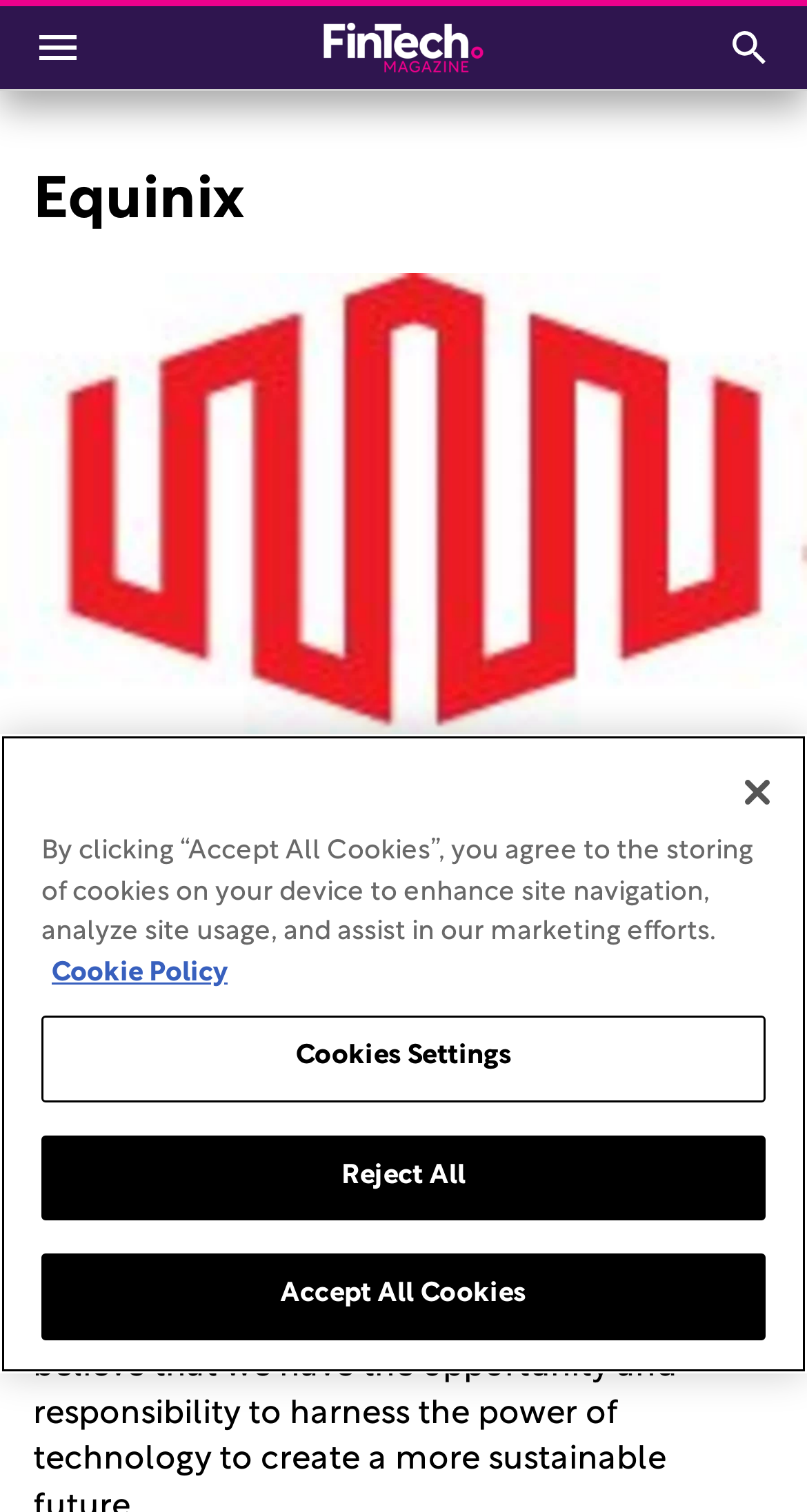What is the name of the company?
Based on the visual details in the image, please answer the question thoroughly.

I determined the answer by looking at the heading element with the text 'Equinix' which is located at the top of the page, indicating that it is the name of the company.